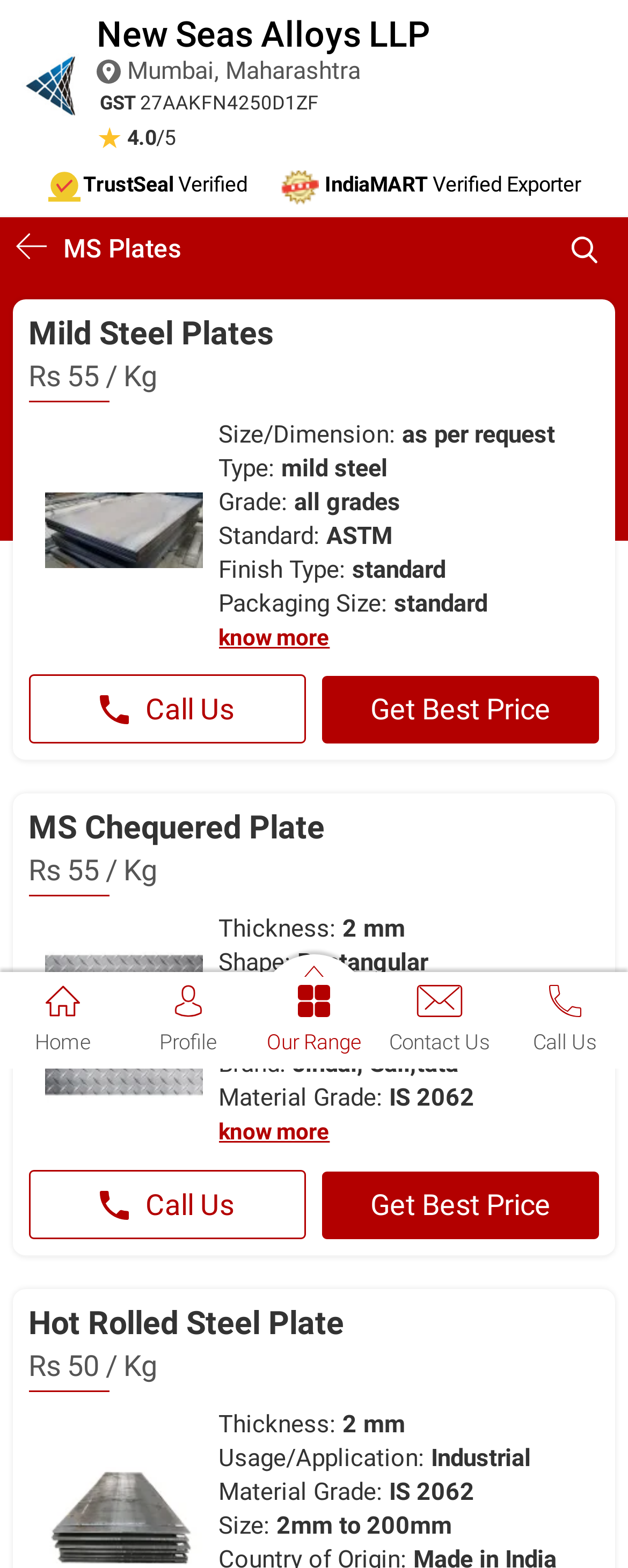Please answer the following question as detailed as possible based on the image: 
What is the material grade of Hot Rolled Steel Plate?

The material grade of Hot Rolled Steel Plate can be found in the StaticText element 'IS 2062' which is located under the heading 'Hot Rolled Steel Plate'.